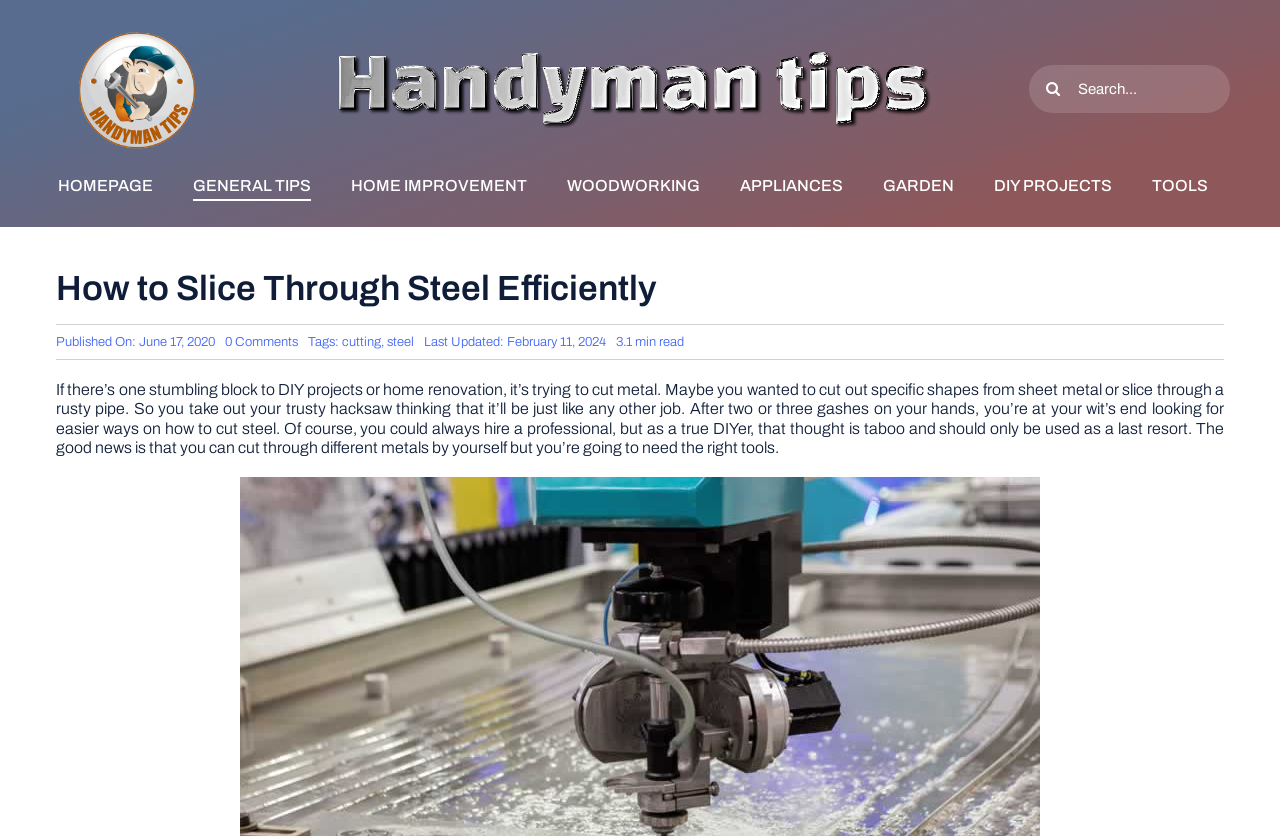Determine the bounding box coordinates of the clickable element to achieve the following action: 'Go to homepage'. Provide the coordinates as four float values between 0 and 1, formatted as [left, top, right, bottom].

[0.045, 0.206, 0.12, 0.241]